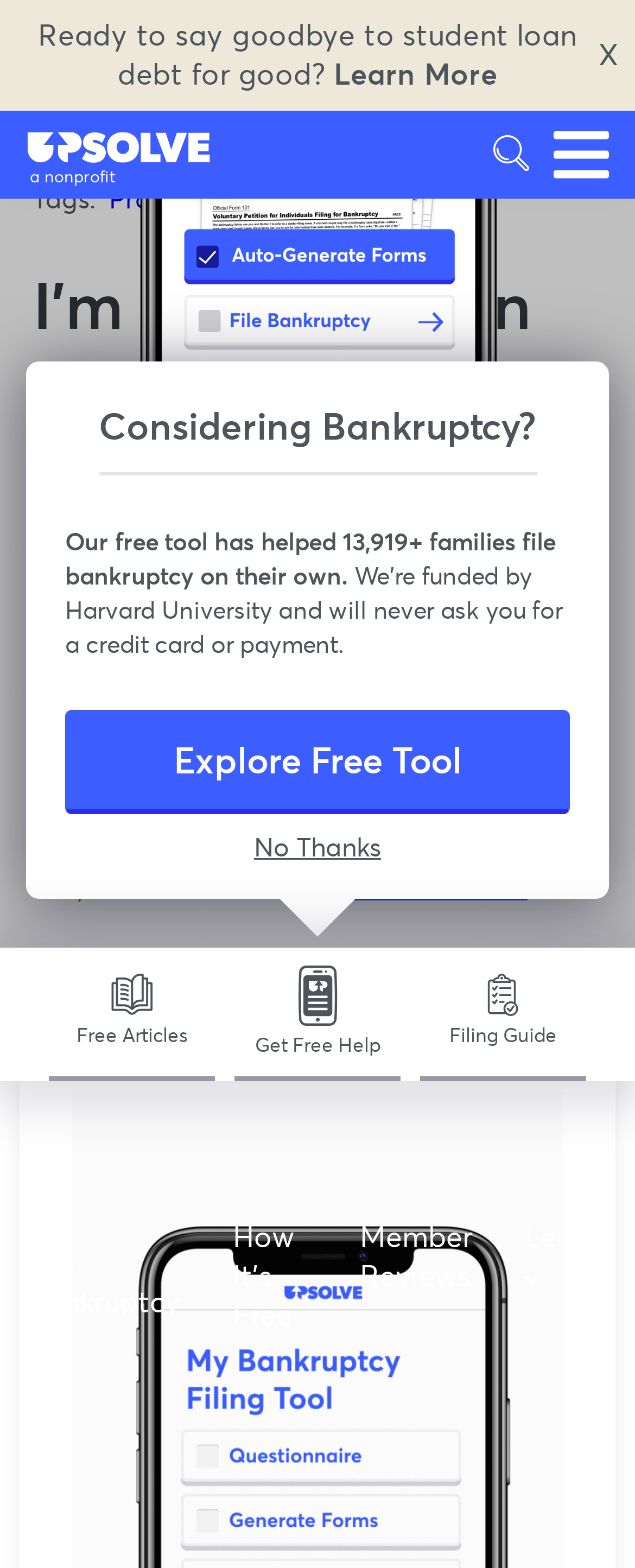Please identify the primary heading of the webpage and give its text content.

I'm Expecting an Inheritance. Should I Still File for Bankruptcy?